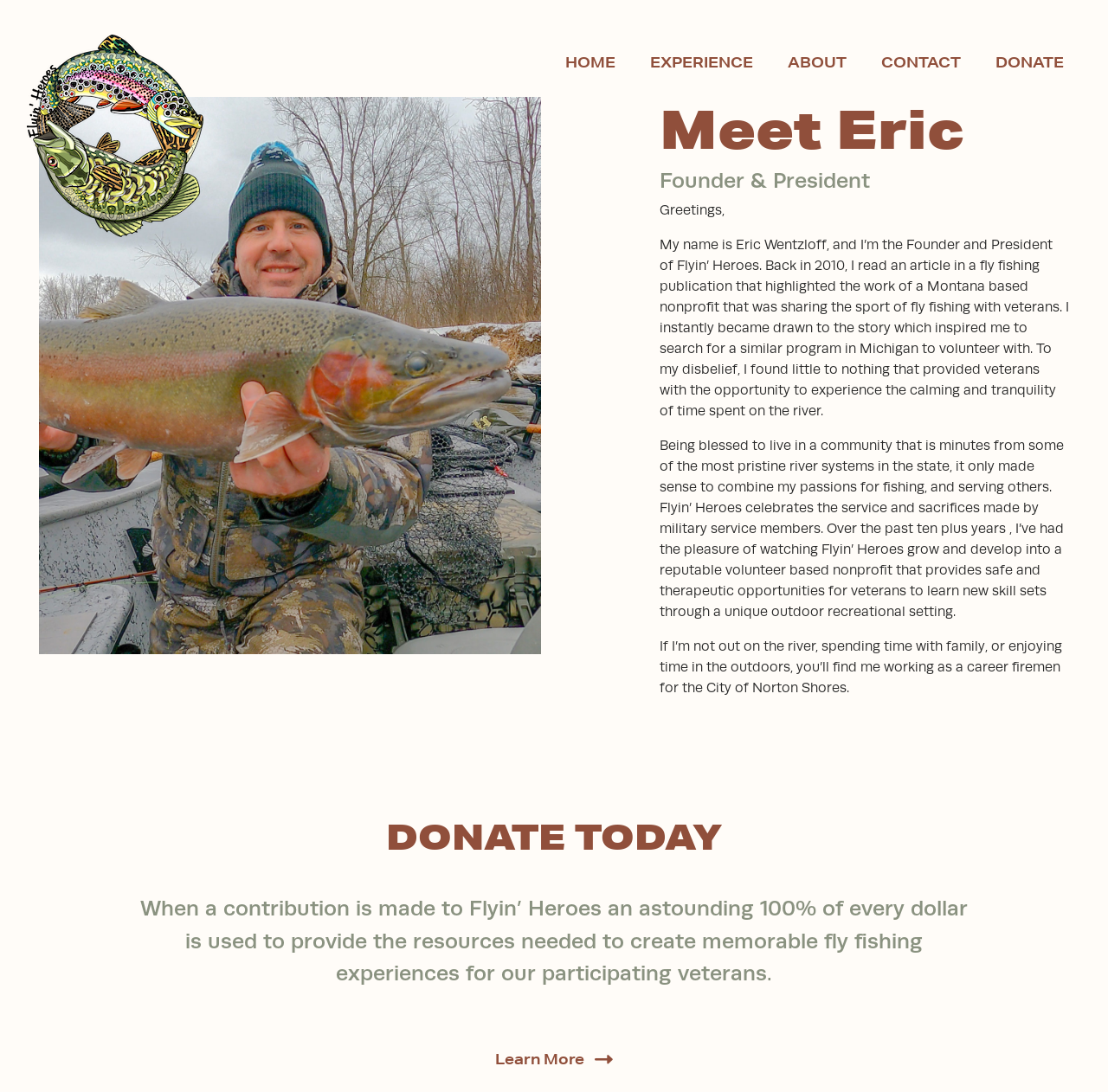What is the occupation of Eric Wentzloff?
Give a single word or phrase answer based on the content of the image.

Career firemen